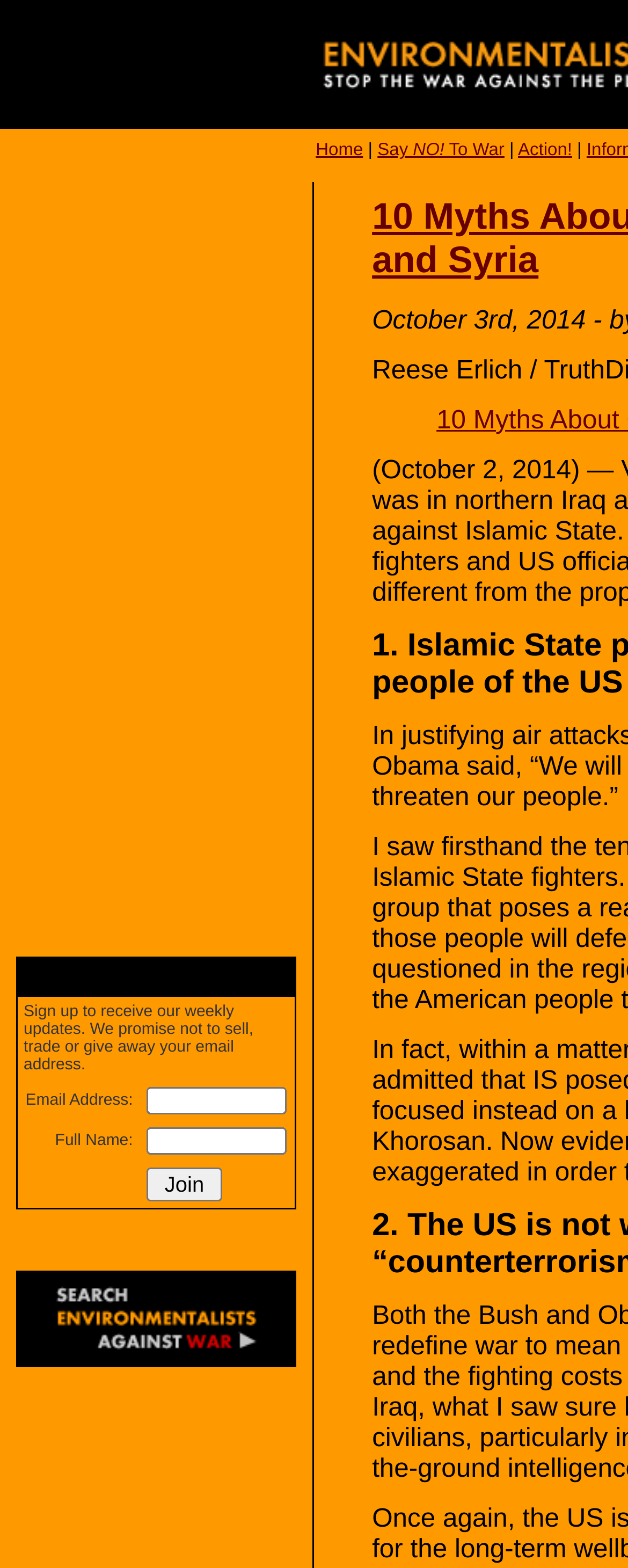Answer the question in one word or a short phrase:
How many tables are on the webpage?

3